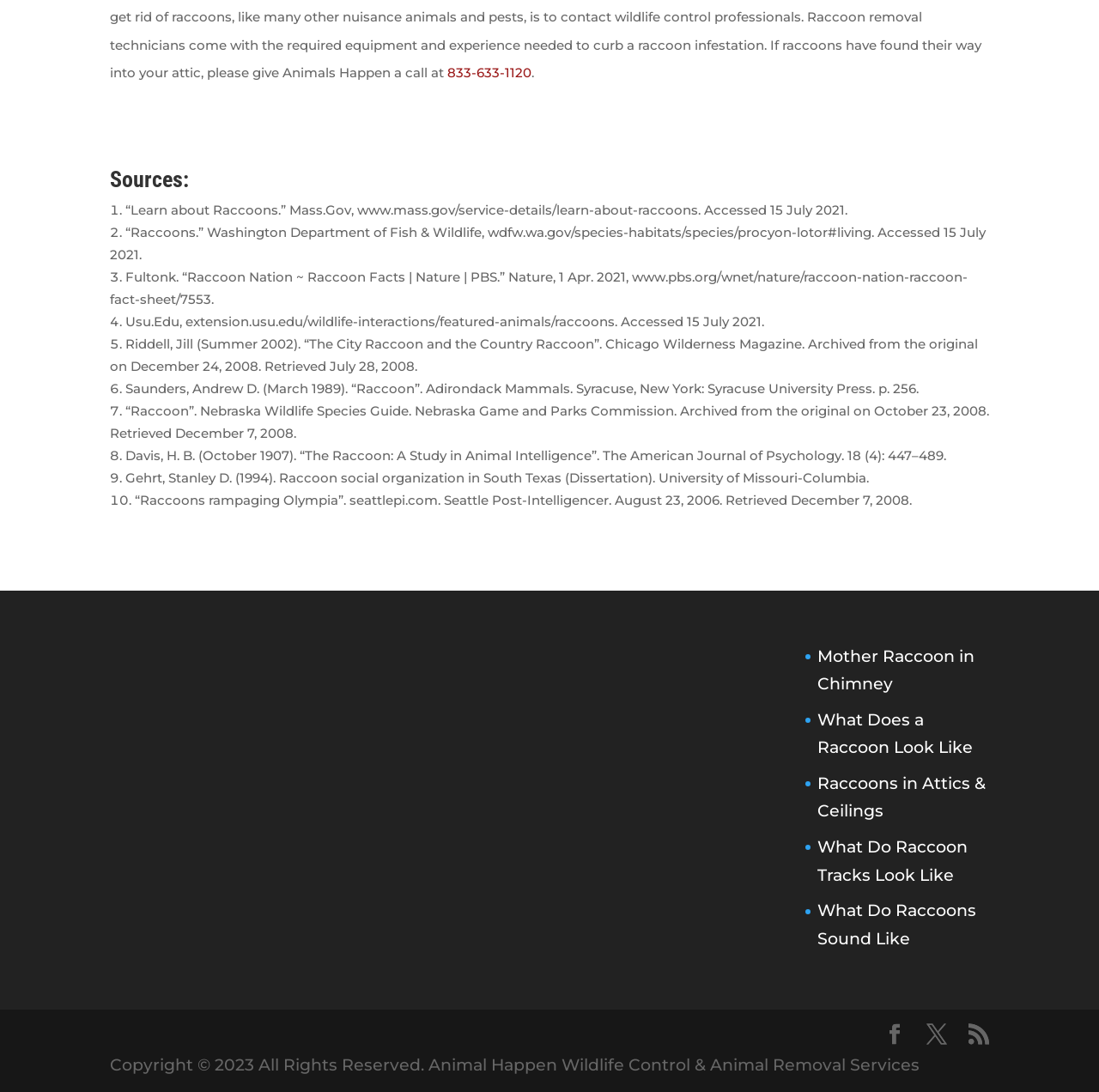Determine the bounding box coordinates of the target area to click to execute the following instruction: "Search for apps."

None